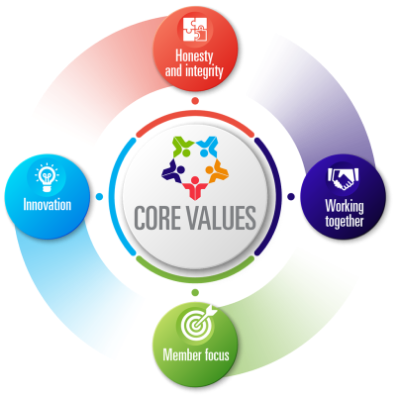With reference to the image, please provide a detailed answer to the following question: How many key principles are represented by icons?

The image illustrates four key principles of PSBA, each represented by a colorful icon: Innovation, Honesty and Integrity, Working Together, and Member Focus.